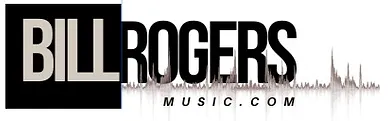Provide a short answer using a single word or phrase for the following question: 
What type of music does the service specialize in?

contemporary jazz